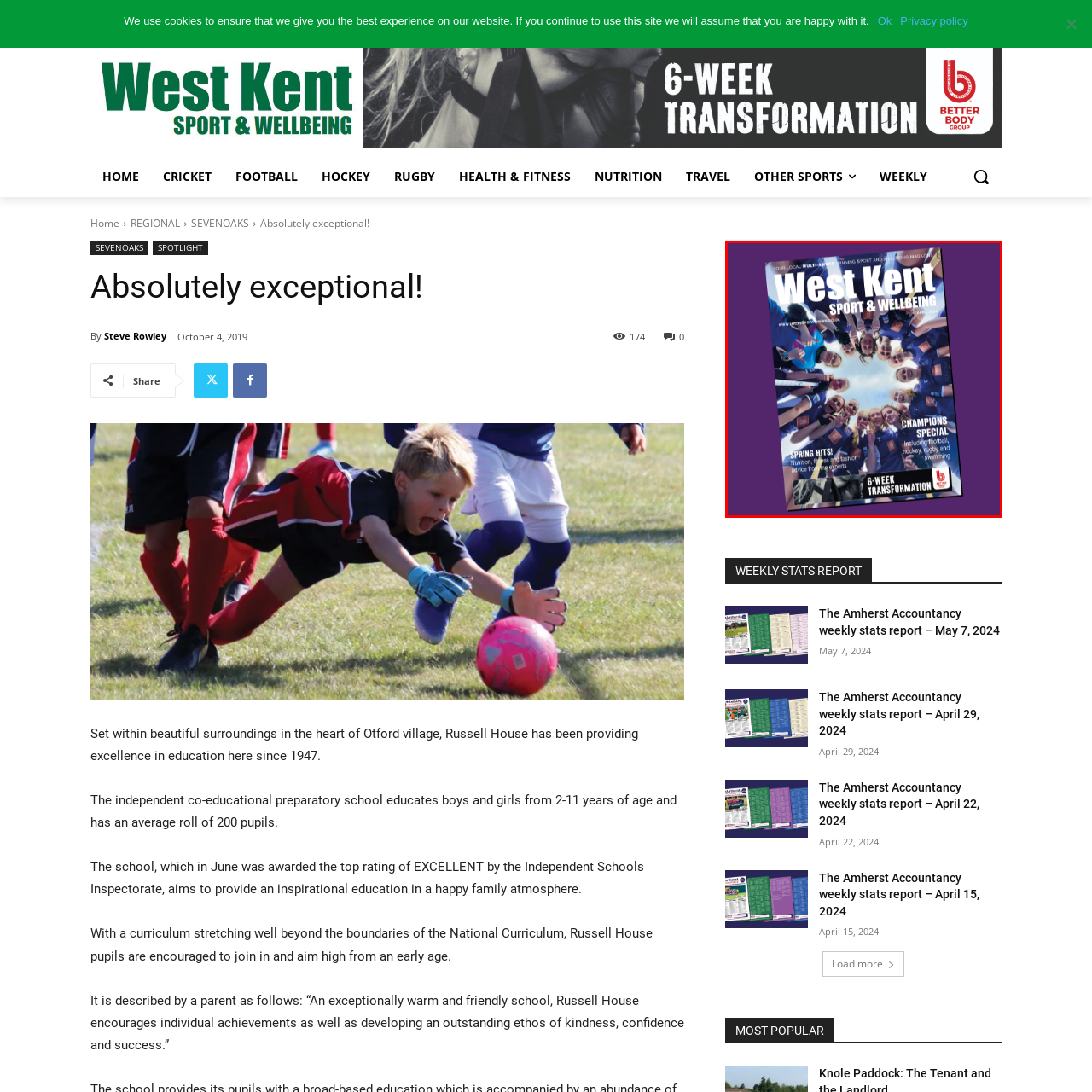Generate a thorough description of the part of the image enclosed by the red boundary.

The image features the cover of "West Kent Sport & Wellbeing," a vibrant magazine dedicated to local sports and healthy living. The eye-catching layout highlights the title prominently at the top, with "West Kent" in bold white letters, ensuring it stands out against the dynamic background. Below the title, the subtitle "SPORT & WELLBEING" is also displayed in bold, reinforcing the magazine's focus.

In the foreground, a group of smiling individuals is captured in a playful upward perspective, suggesting a sense of community and enthusiasm for sports. The background suggests an outdoor setting, likely related to various athletic activities. The cover includes additional elements such as section highlights like "CHAMPIONS SPECIAL," which features insights into football, hockey, rugby, and swimming, as well as the enticing "6-WEEK TRANSFORMATION" program aimed at promoting fitness and wellbeing.

Complementing the layout, colorful graphics and engaging text encourage readers to explore health tips and expert advice featured within, making it clear that this publication aims to inspire and inform the local community about active, healthy lifestyles. This cover design not only showcases the magazine's content but also evokes a sense of excitement and camaraderie among readers interested in sports and wellness.